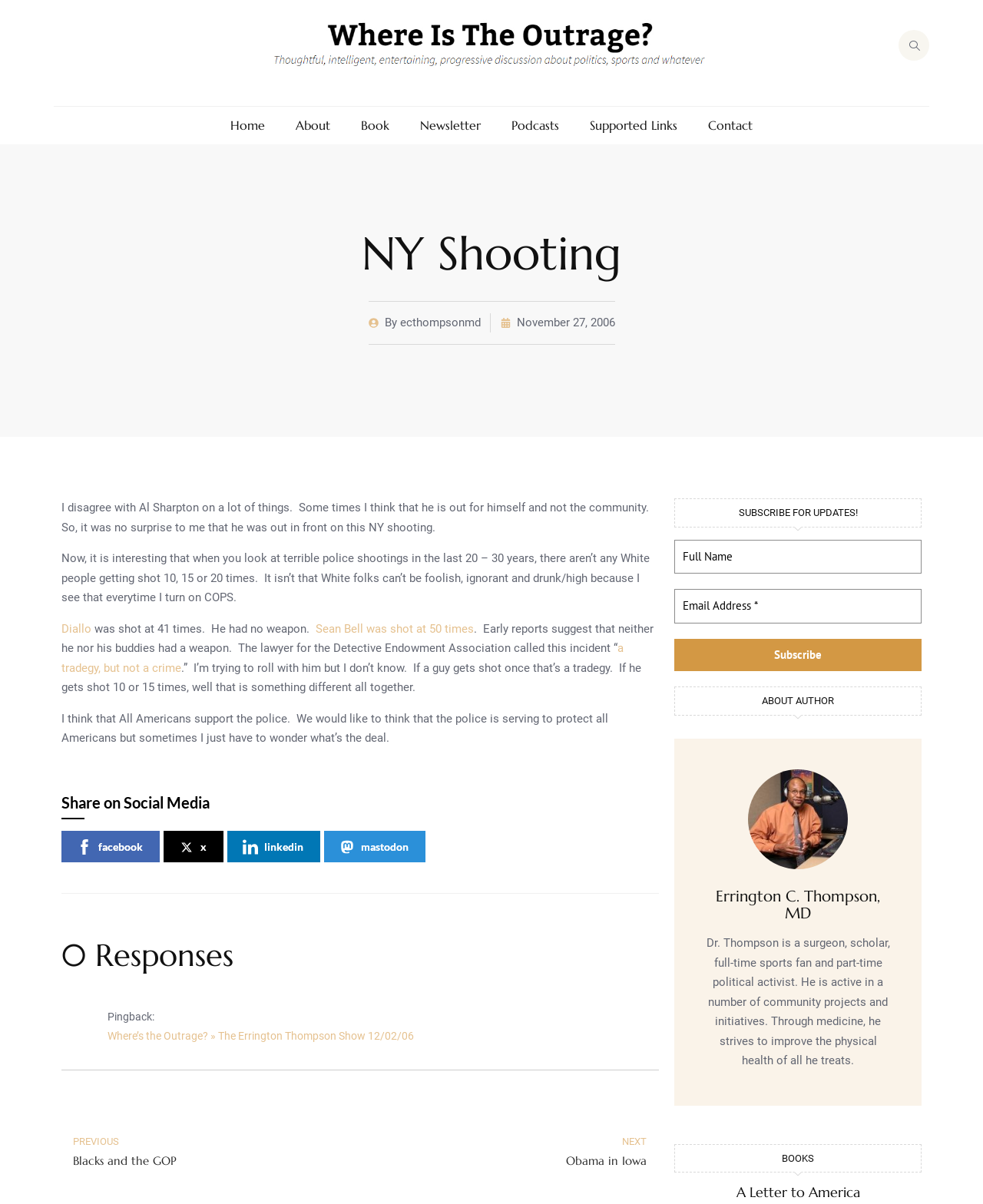Determine the bounding box coordinates of the region to click in order to accomplish the following instruction: "Subscribe with email". Provide the coordinates as four float numbers between 0 and 1, specifically [left, top, right, bottom].

[0.686, 0.53, 0.938, 0.557]